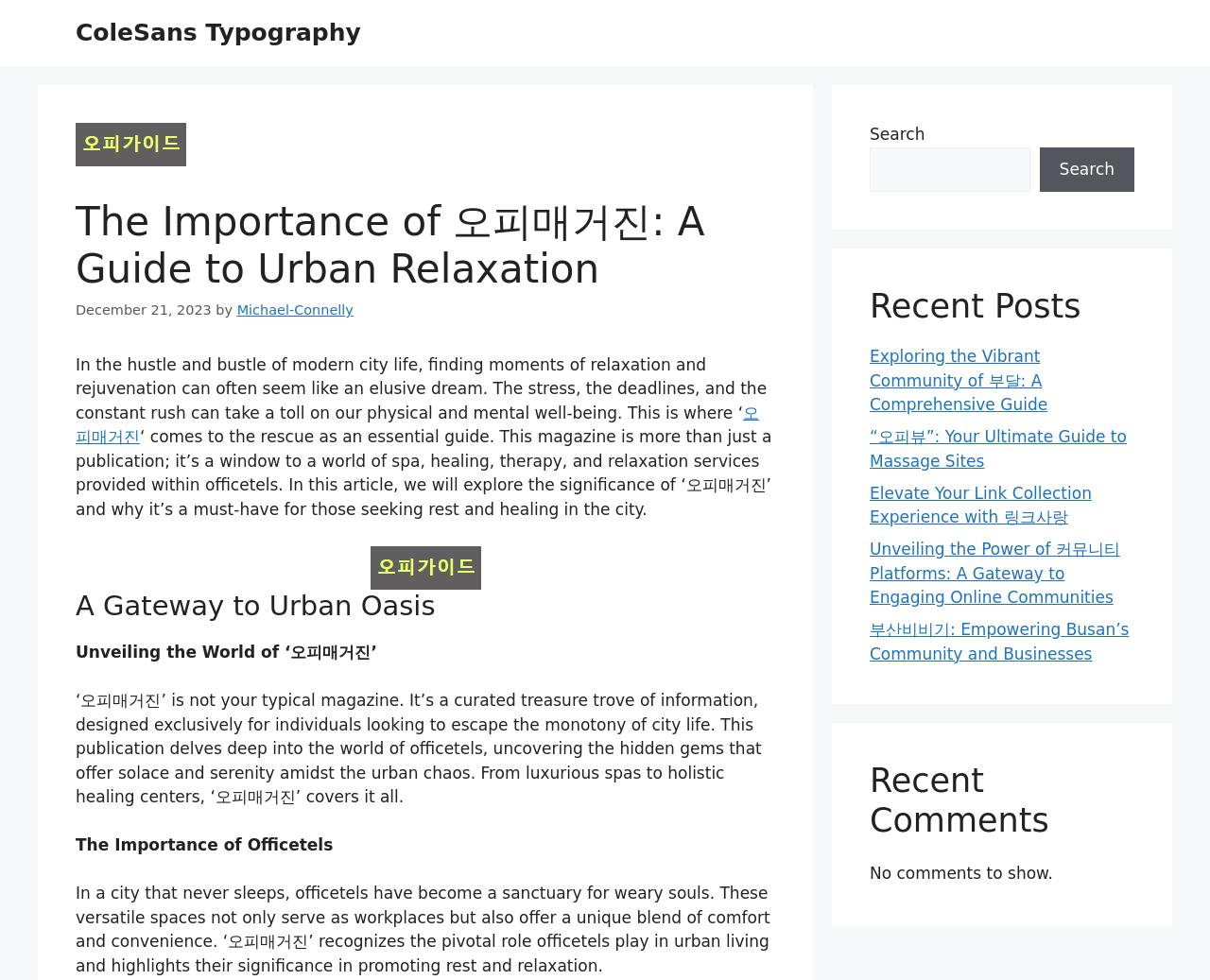Determine the bounding box coordinates for the clickable element required to fulfill the instruction: "Search for something". Provide the coordinates as four float numbers between 0 and 1, i.e., [left, top, right, bottom].

[0.719, 0.15, 0.851, 0.196]